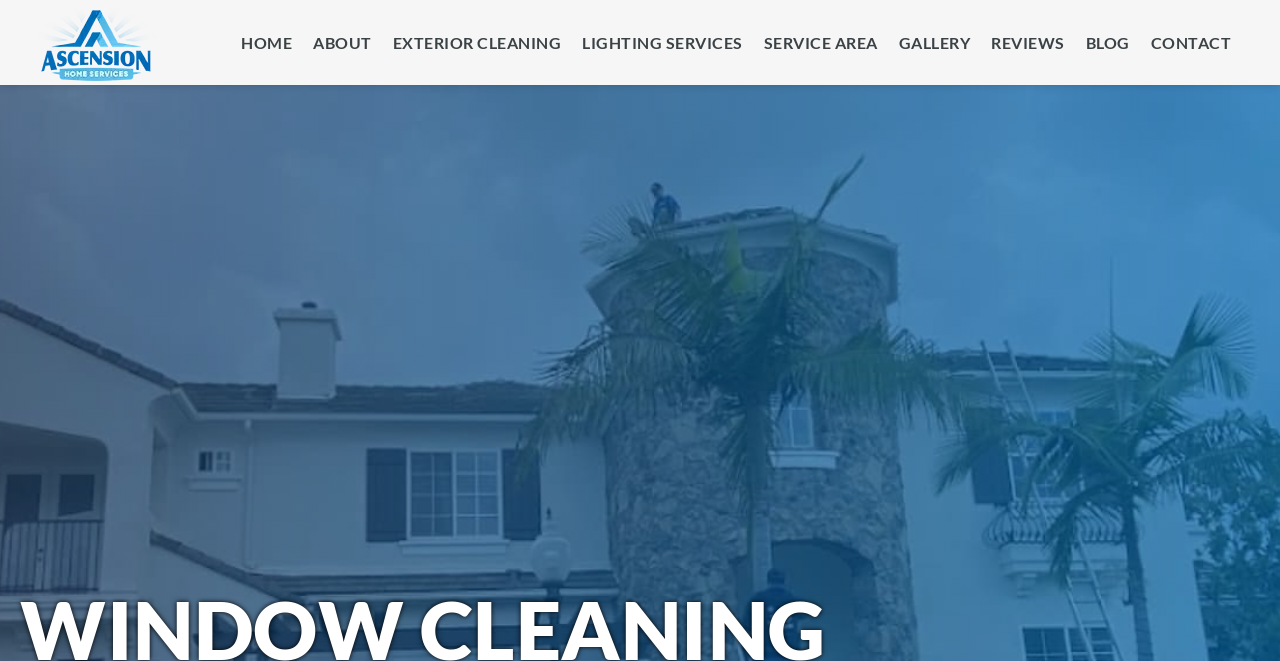Select the bounding box coordinates of the element I need to click to carry out the following instruction: "Get in touch with the team".

None